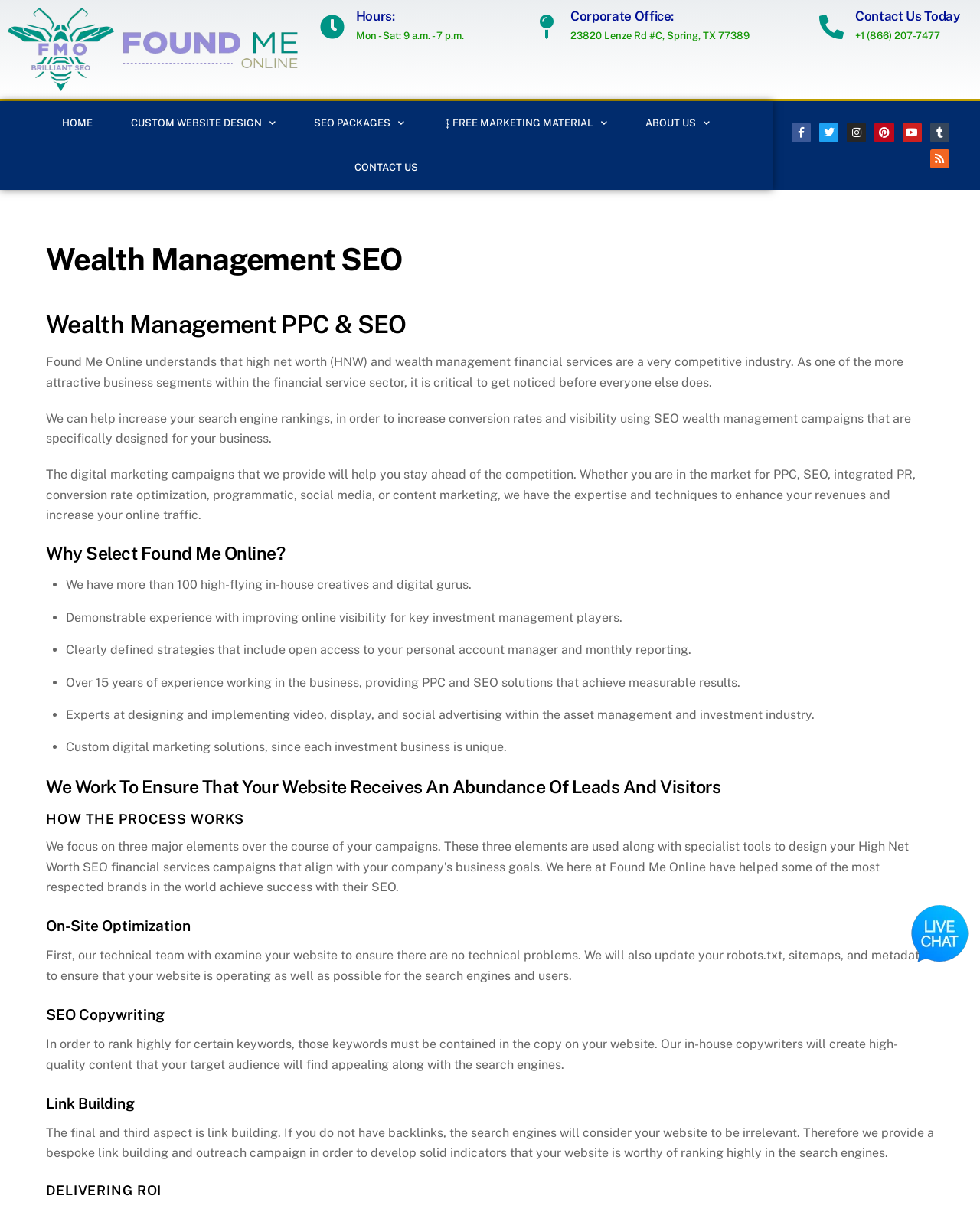Find the bounding box coordinates of the element I should click to carry out the following instruction: "Follow on Facebook".

[0.808, 0.101, 0.827, 0.117]